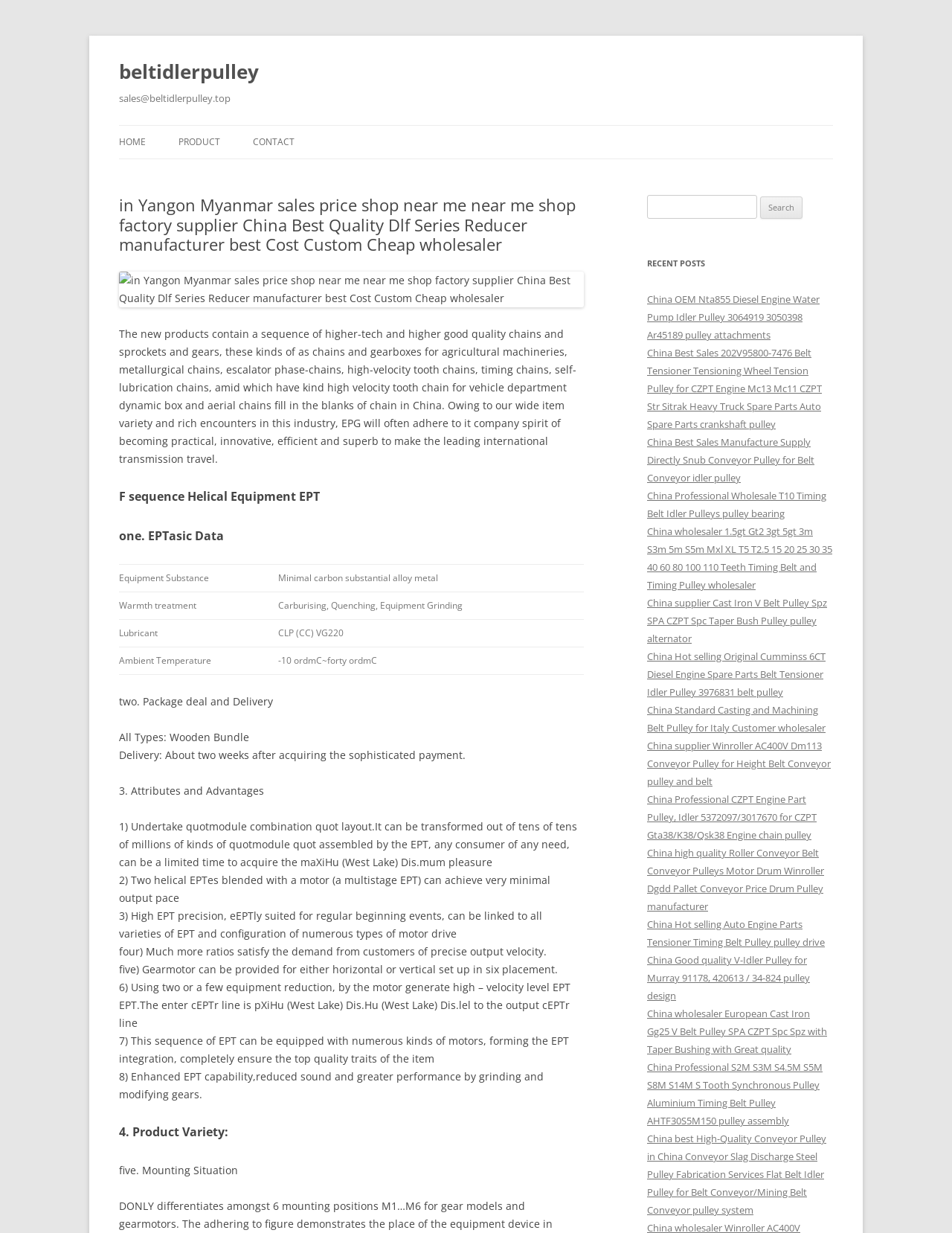Please reply with a single word or brief phrase to the question: 
What is the product being described?

DLF Series Reducer